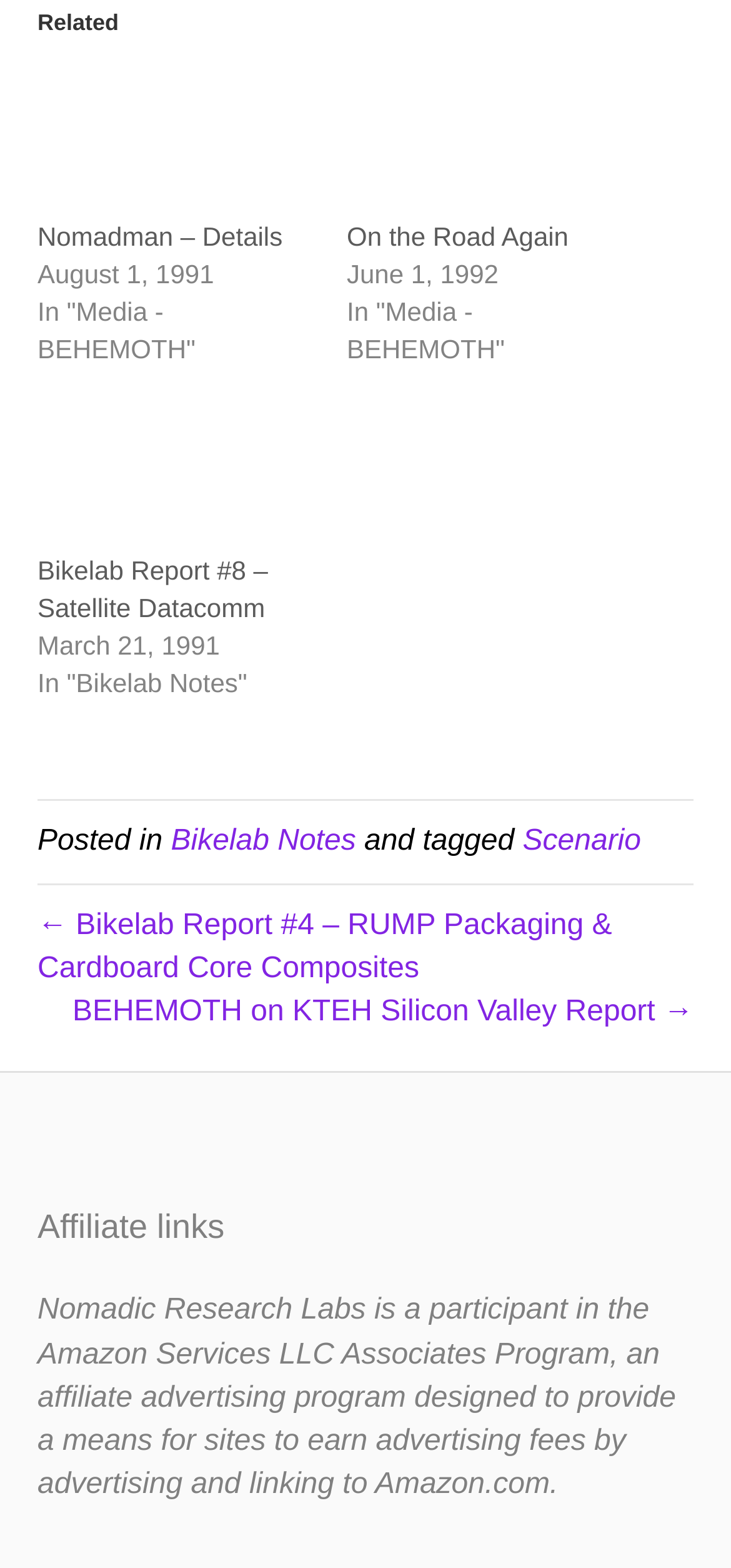What is the relationship between the article 'BEHEMOTH on KTEH Silicon Valley Report' and the current webpage?
We need a detailed and meticulous answer to the question.

The relationship between the article 'BEHEMOTH on KTEH Silicon Valley Report' and the current webpage can be inferred from the link element with the text 'BEHEMOTH on KTEH Silicon Valley Report →' which is located at the bottom of the webpage, indicating that it is the next article.